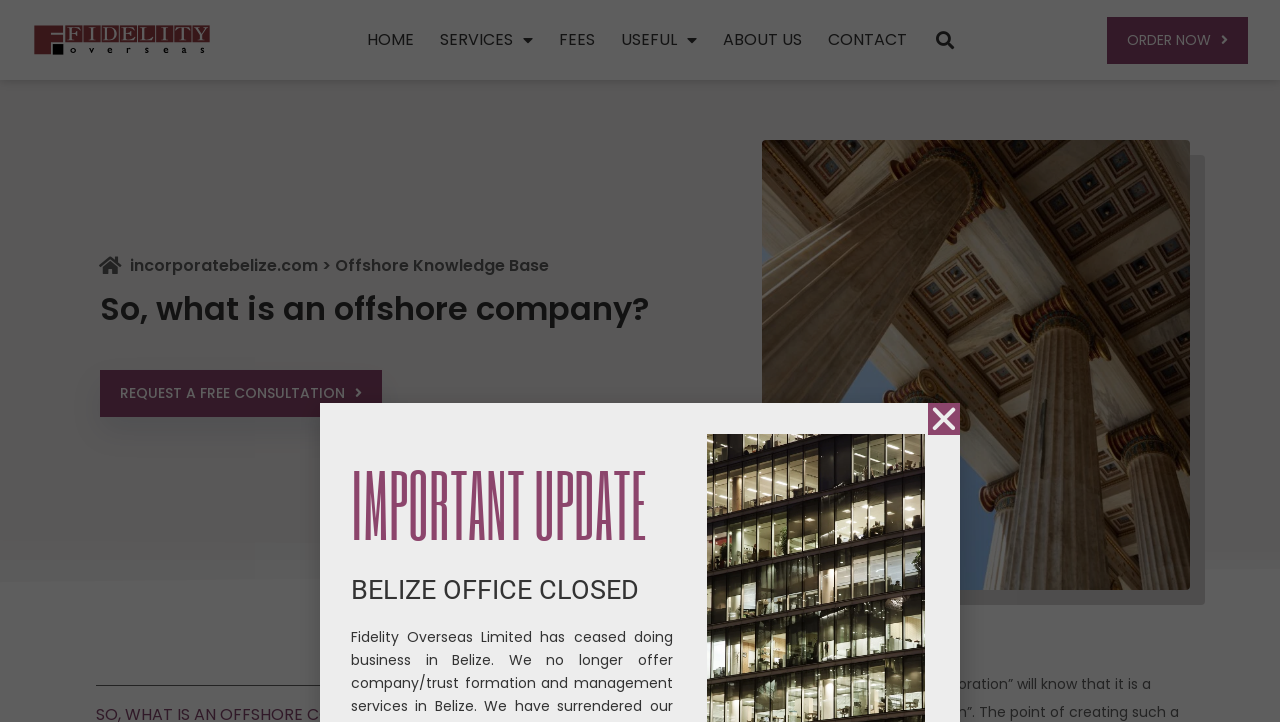Please locate the bounding box coordinates of the region I need to click to follow this instruction: "Request a free consultation".

[0.078, 0.512, 0.298, 0.577]